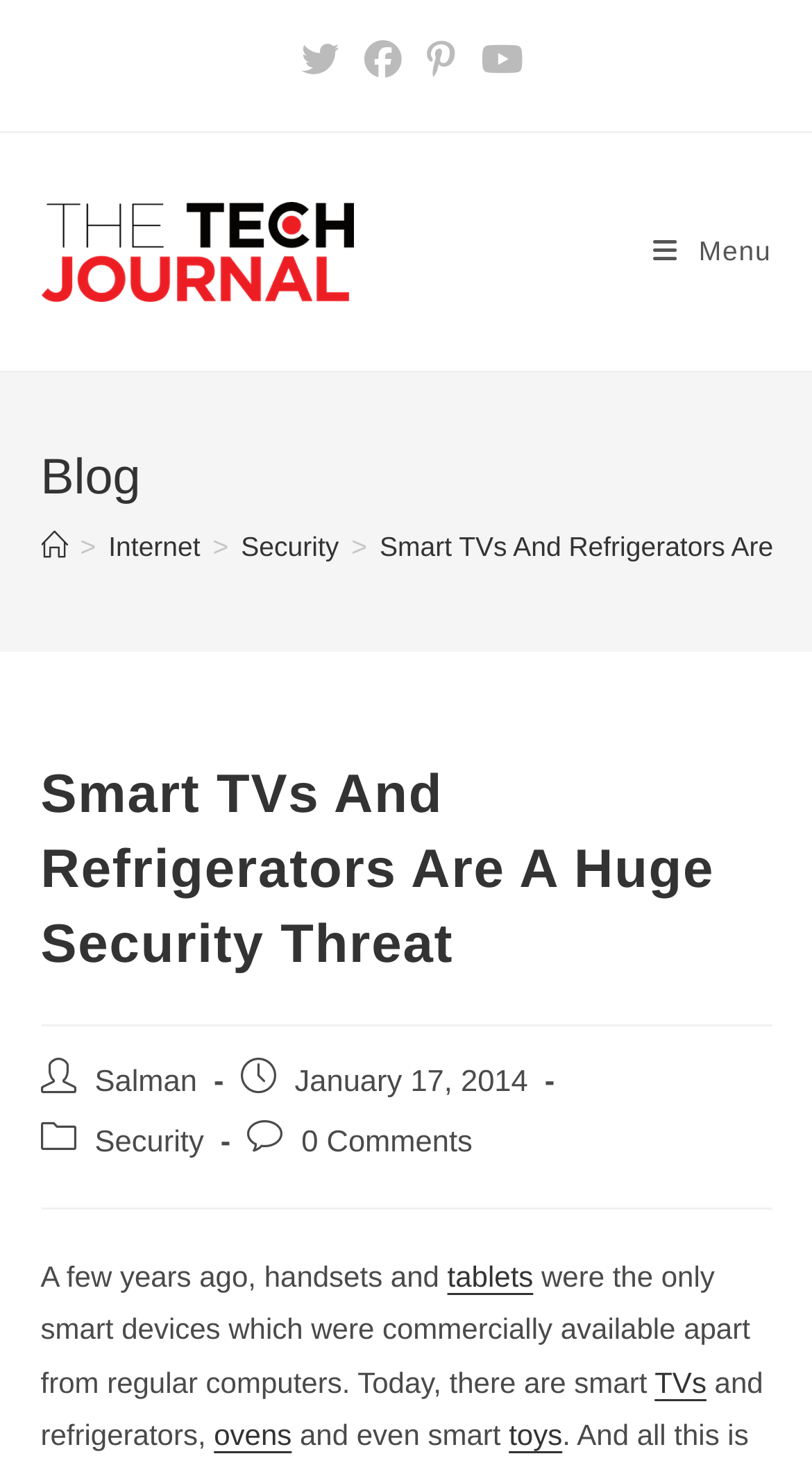Answer the following inquiry with a single word or phrase:
What is the category of the post?

Security